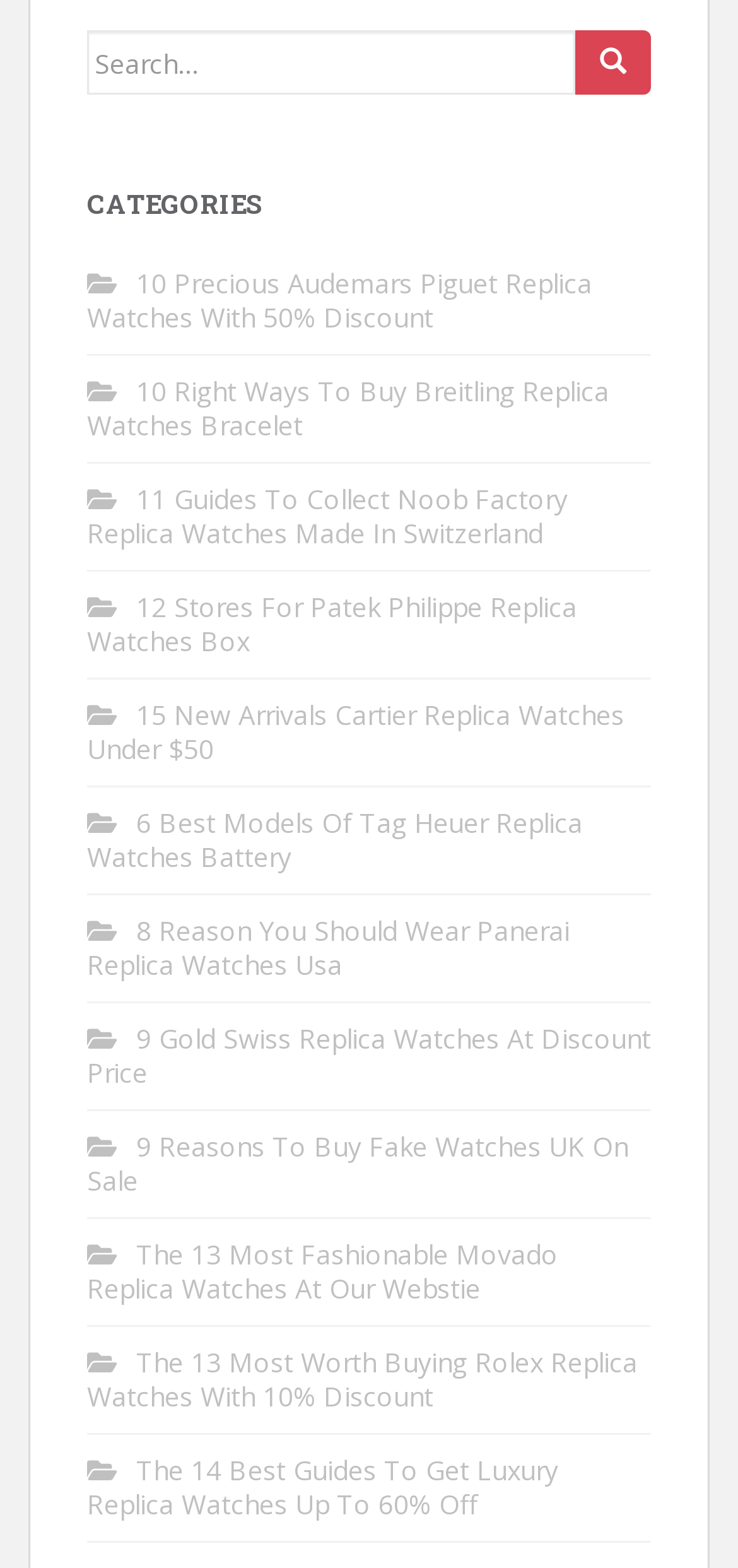Determine the bounding box coordinates for the clickable element required to fulfill the instruction: "Click on the '10 Precious Audemars Piguet Replica Watches With 50% Discount' link". Provide the coordinates as four float numbers between 0 and 1, i.e., [left, top, right, bottom].

[0.118, 0.168, 0.803, 0.213]